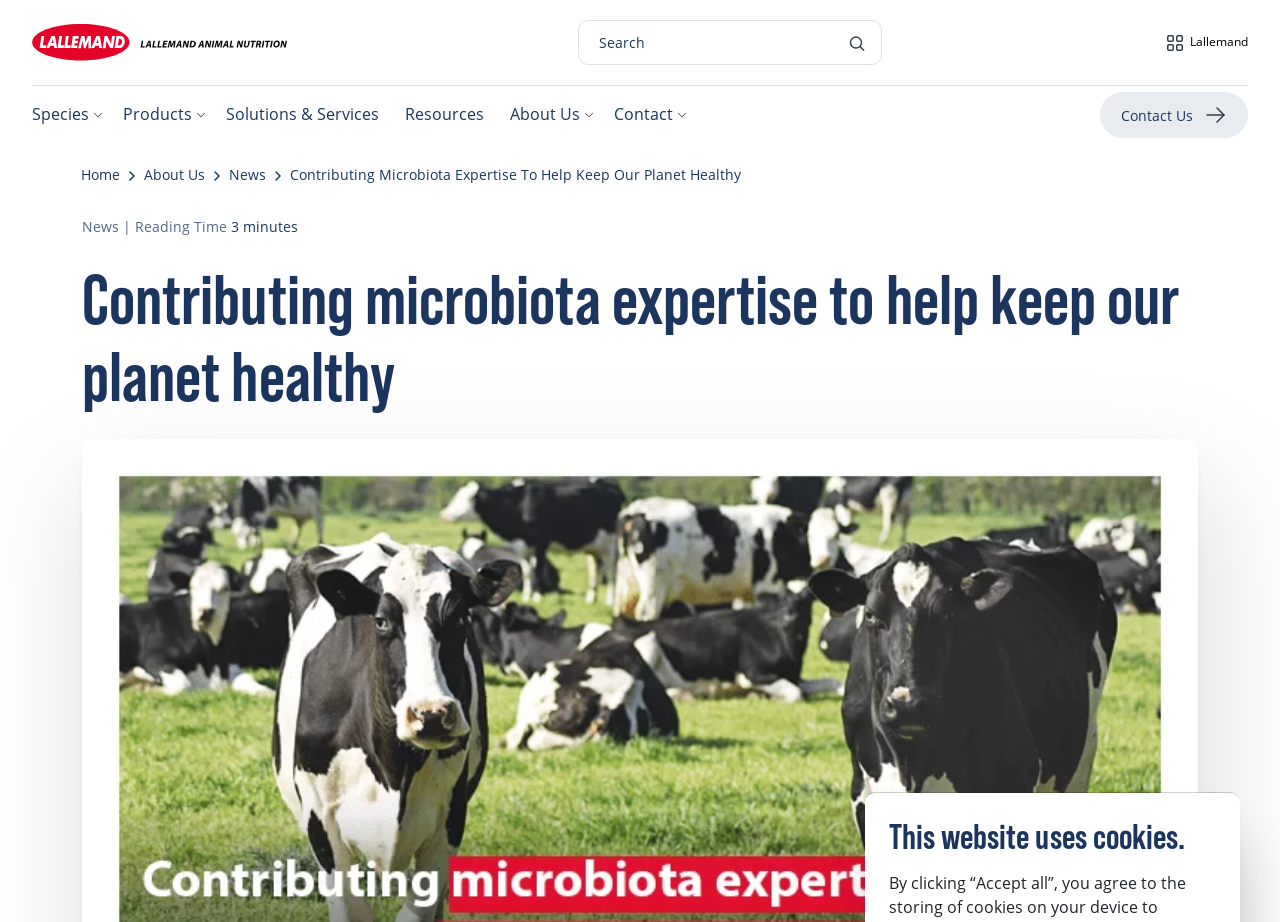Extract the bounding box coordinates for the UI element described as: "View Group Reports".

None